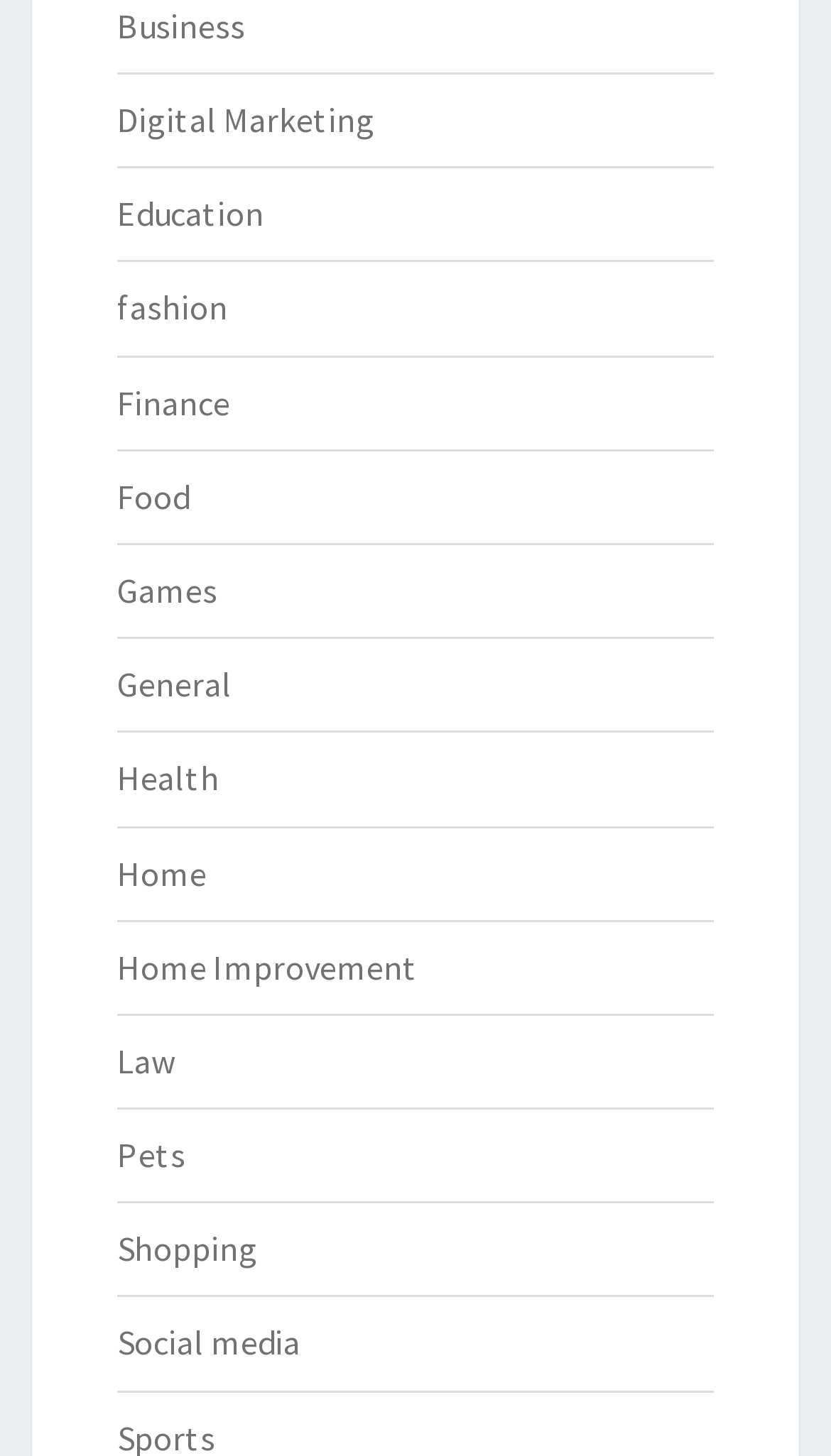Determine the bounding box for the UI element described here: "Digital Marketing".

[0.141, 0.067, 0.451, 0.097]